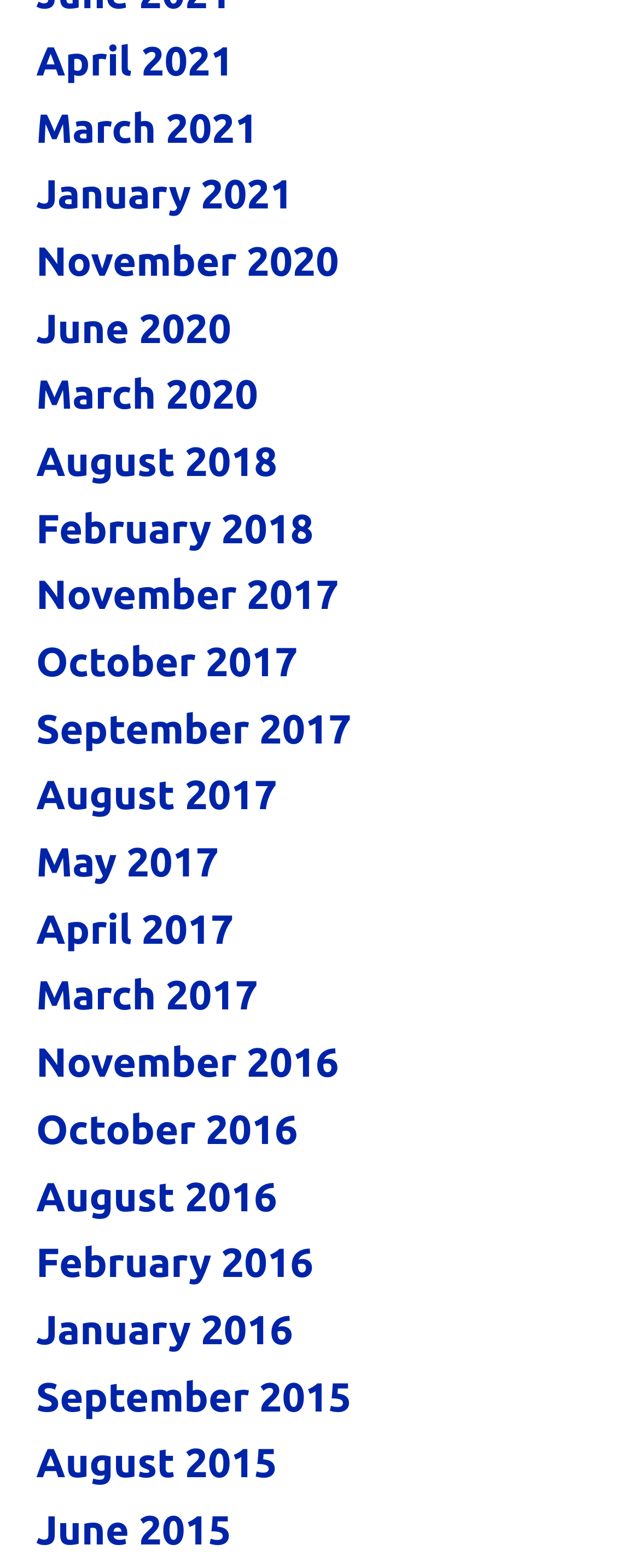Kindly determine the bounding box coordinates of the area that needs to be clicked to fulfill this instruction: "view November 2016".

[0.056, 0.663, 0.529, 0.692]